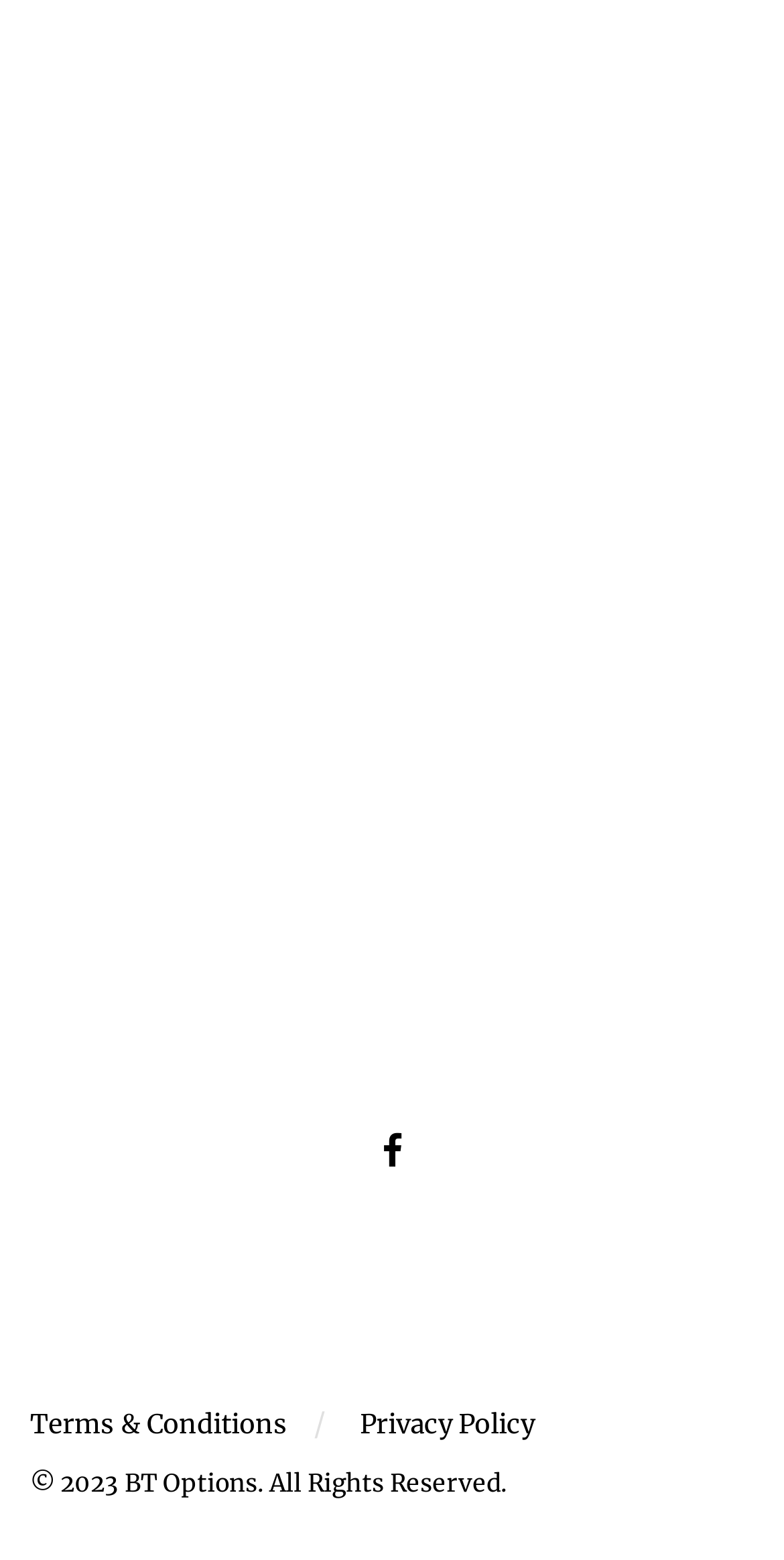Give a short answer using one word or phrase for the question:
What is the position of the Explore Sri Lanka logo?

top-right